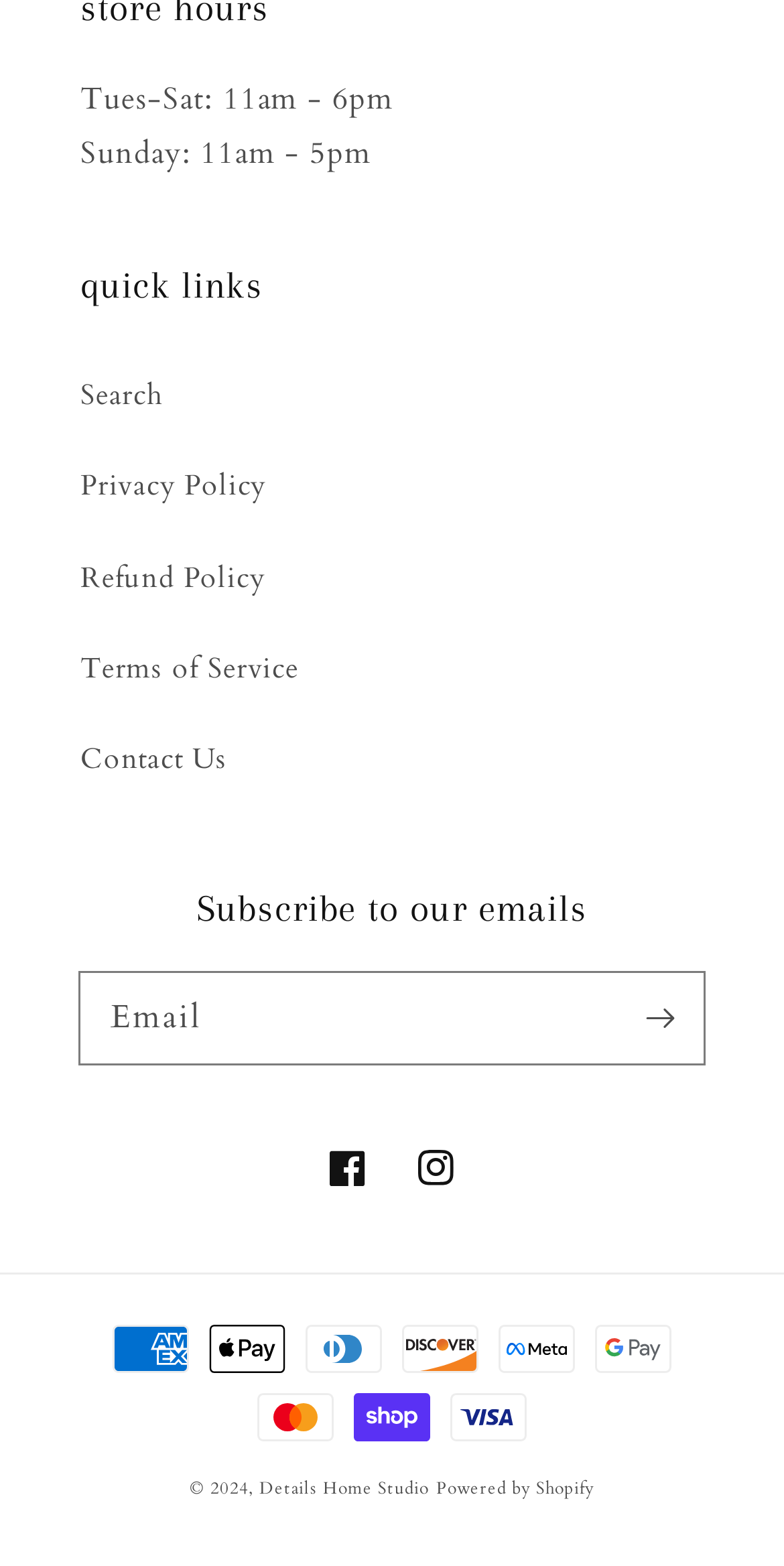Using the format (top-left x, top-left y, bottom-right x, bottom-right y), provide the bounding box coordinates for the described UI element. All values should be floating point numbers between 0 and 1: Details Home Studio

[0.331, 0.944, 0.547, 0.958]